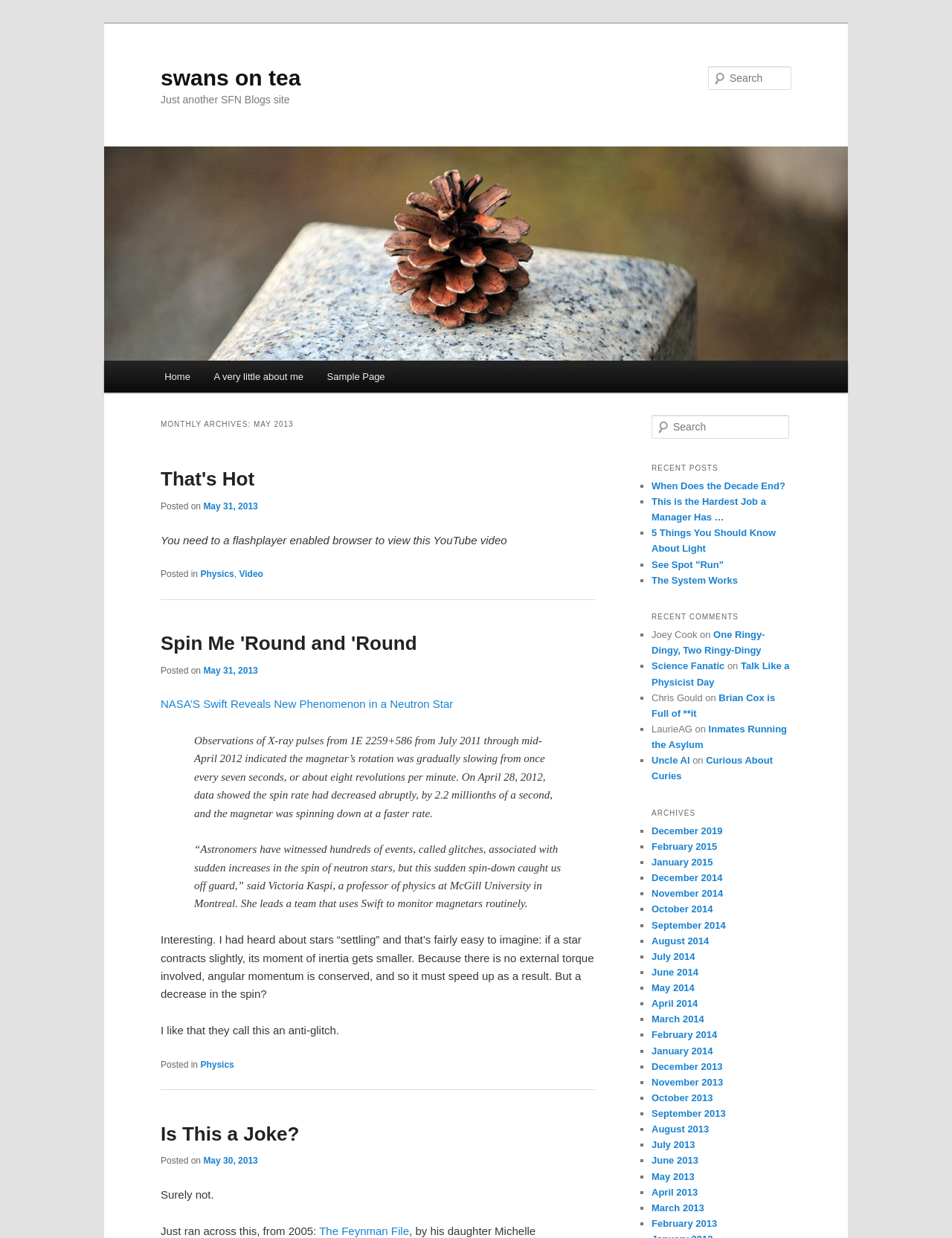Please determine the bounding box coordinates of the area that needs to be clicked to complete this task: 'Go to Home page'. The coordinates must be four float numbers between 0 and 1, formatted as [left, top, right, bottom].

[0.16, 0.291, 0.212, 0.317]